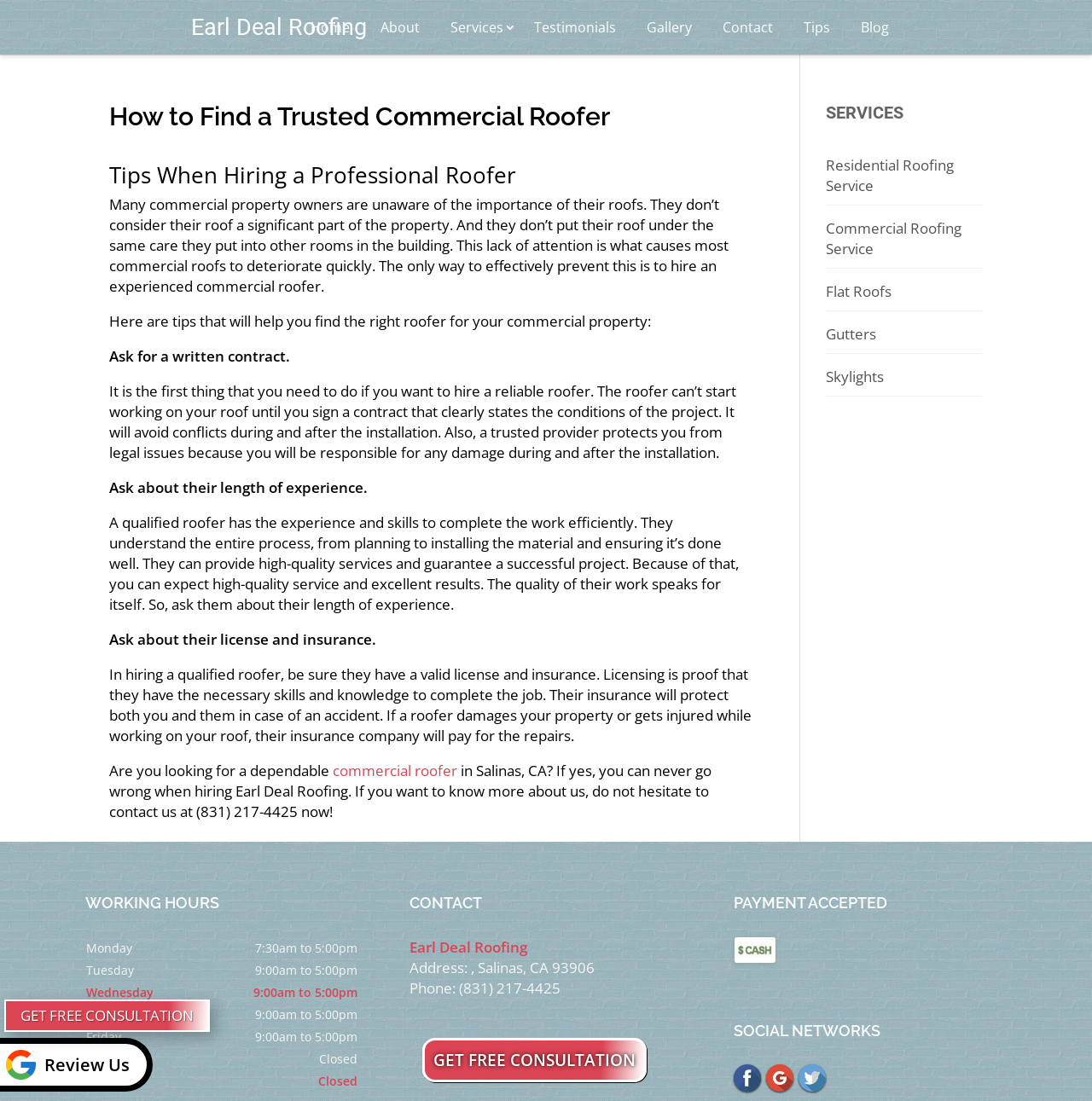Write an exhaustive caption that covers the webpage's main aspects.

This webpage is about Earl Deal Roofing, a trusted commercial roofer in Salinas, CA. At the top, there is a navigation menu with links to different sections of the website, including Home, About, Services, Testimonials, Gallery, Contact, Tips, and Blog.

Below the navigation menu, there is an article with a heading "How to Find a Trusted Commercial Roofer". The article discusses the importance of hiring a reliable commercial roofer and provides tips on how to find one. The tips include asking for a written contract, inquiring about the roofer's length of experience, and checking if they have a valid license and insurance.

To the right of the article, there is a section with a heading "SERVICES" that lists different types of roofing services offered by Earl Deal Roofing, including Residential Roofing Service, Commercial Roofing Service, Flat Roofs, Gutters, and Skylights.

Further down the page, there is a section with a heading "WORKING HOURS" that displays the working hours of Earl Deal Roofing in a table format. The working hours are listed for each day of the week, with Saturday and Sunday being closed.

Below the working hours section, there is a section with a heading "CONTACT" that displays the contact information of Earl Deal Roofing, including their address, phone number, and a link to get a free consultation.

To the right of the contact section, there is a section with a heading "PAYMENT ACCEPTED" that displays an image of cash, indicating that cash payments are accepted. Below this section, there is a section with a heading "SOCIAL NETWORKS" that displays links to Earl Deal Roofing's social media profiles on Facebook, Google, and Twitter.

At the bottom of the page, there is a link to get a free consultation and a link to review Earl Deal Roofing.